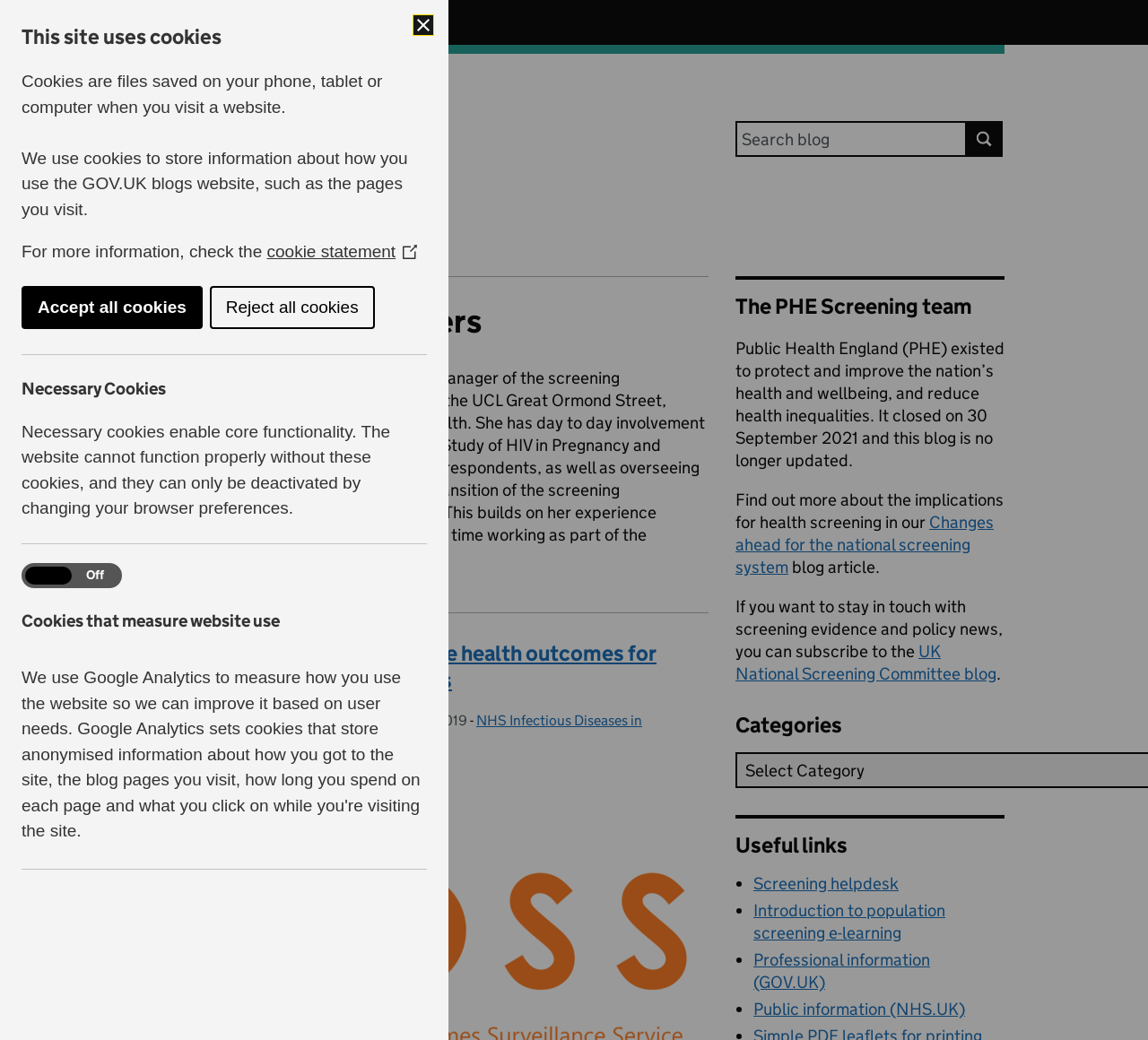Please predict the bounding box coordinates of the element's region where a click is necessary to complete the following instruction: "Read the blog post 'Working together to improve the health outcomes for women with HIV and their babies'". The coordinates should be represented by four float numbers between 0 and 1, i.e., [left, top, right, bottom].

[0.125, 0.616, 0.572, 0.666]